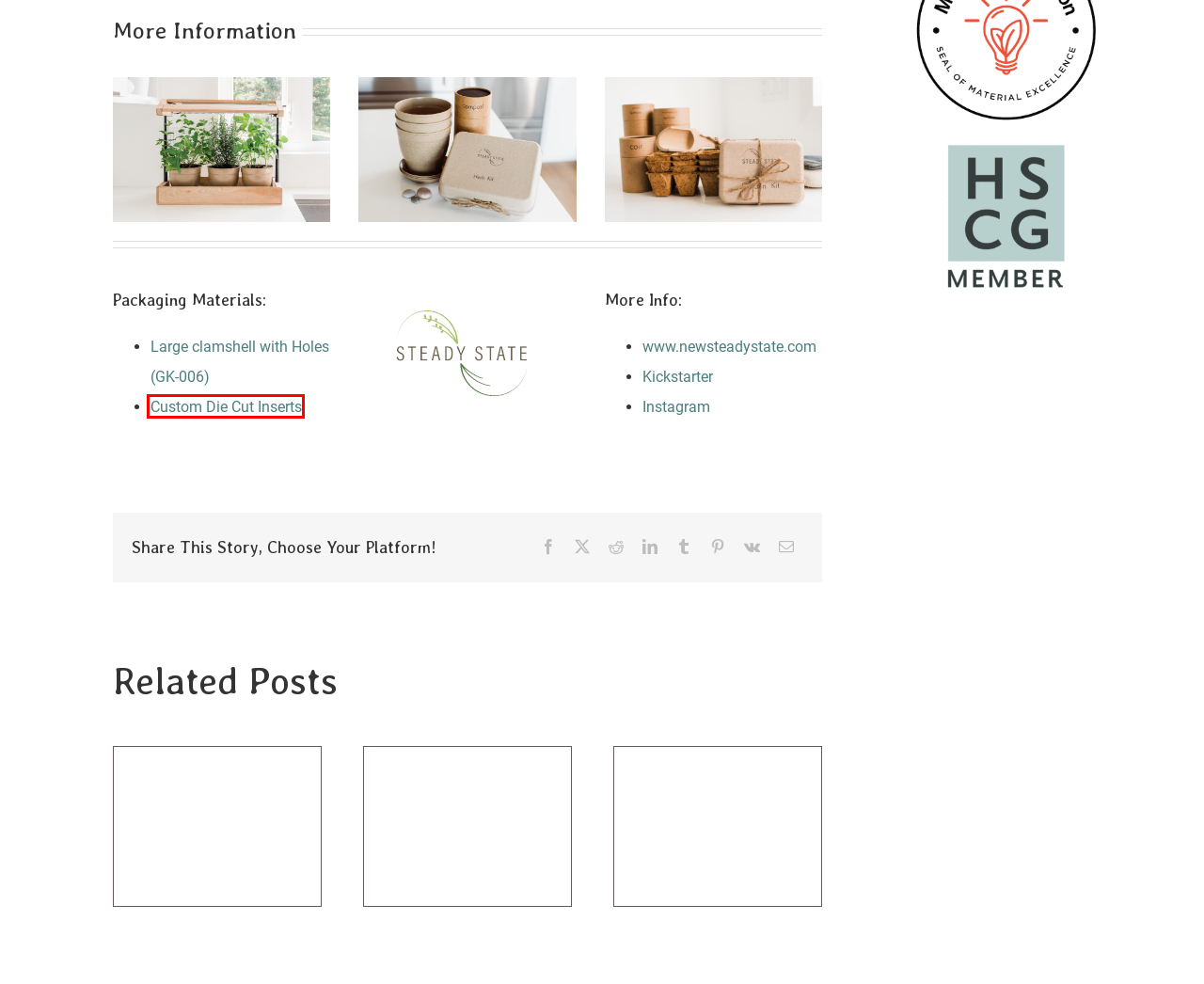Assess the screenshot of a webpage with a red bounding box and determine which webpage description most accurately matches the new page after clicking the element within the red box. Here are the options:
A. Custom Inserts - Sustainable Packaging Industries
B. VK | 登录
C. Products - Sustainable Packaging Industries
D. Customer Spotlight Archives - Sustainable Packaging Industries
E. Press-on Nail Art - Sustainable Packaging Industries
F. Products Archive - Sustainable Packaging Industries
G. 100% USDA Certified Biobased | Sustainable Packaging Industries
H. Handcrafted Soap and Cosmetics Guild (HSCG) Membership

A